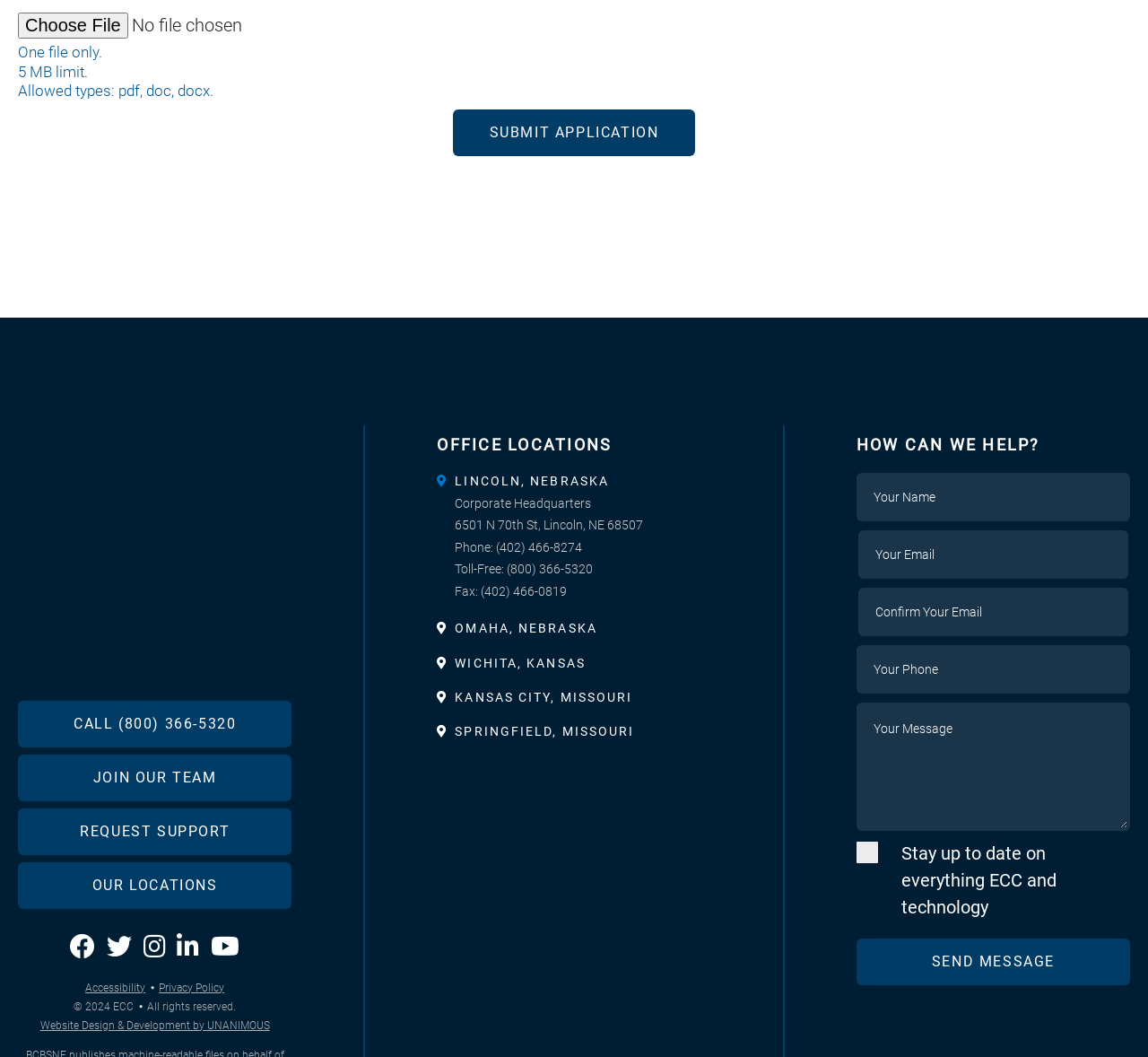Can you specify the bounding box coordinates of the area that needs to be clicked to fulfill the following instruction: "Send message"?

[0.746, 0.888, 0.984, 0.932]